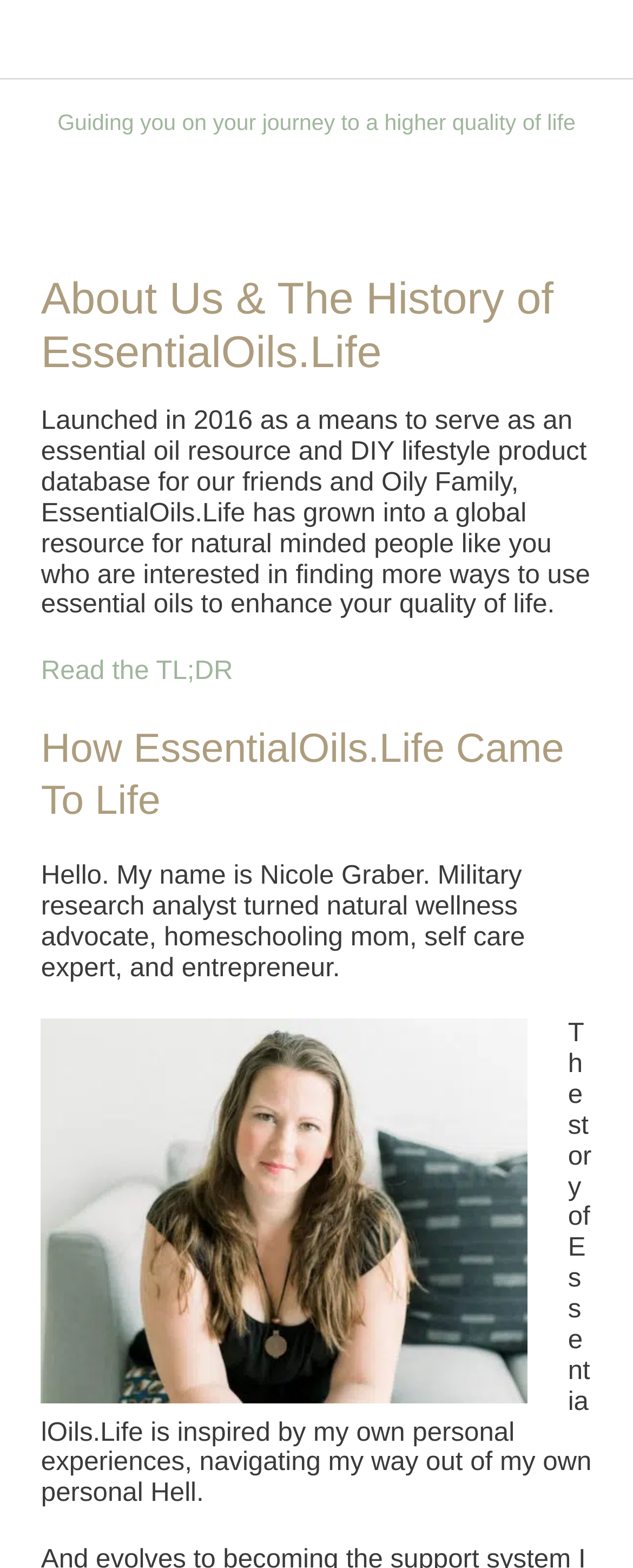Please examine the image and provide a detailed answer to the question: What is the focus of the webpage?

Based on the webpage structure, especially the root element 'About Us & The History of EssentialOils.Life' and the subsequent headings and content, it can be concluded that the focus of the webpage is on the 'About Us' section, providing information about the history and background of EssentialOils.Life.